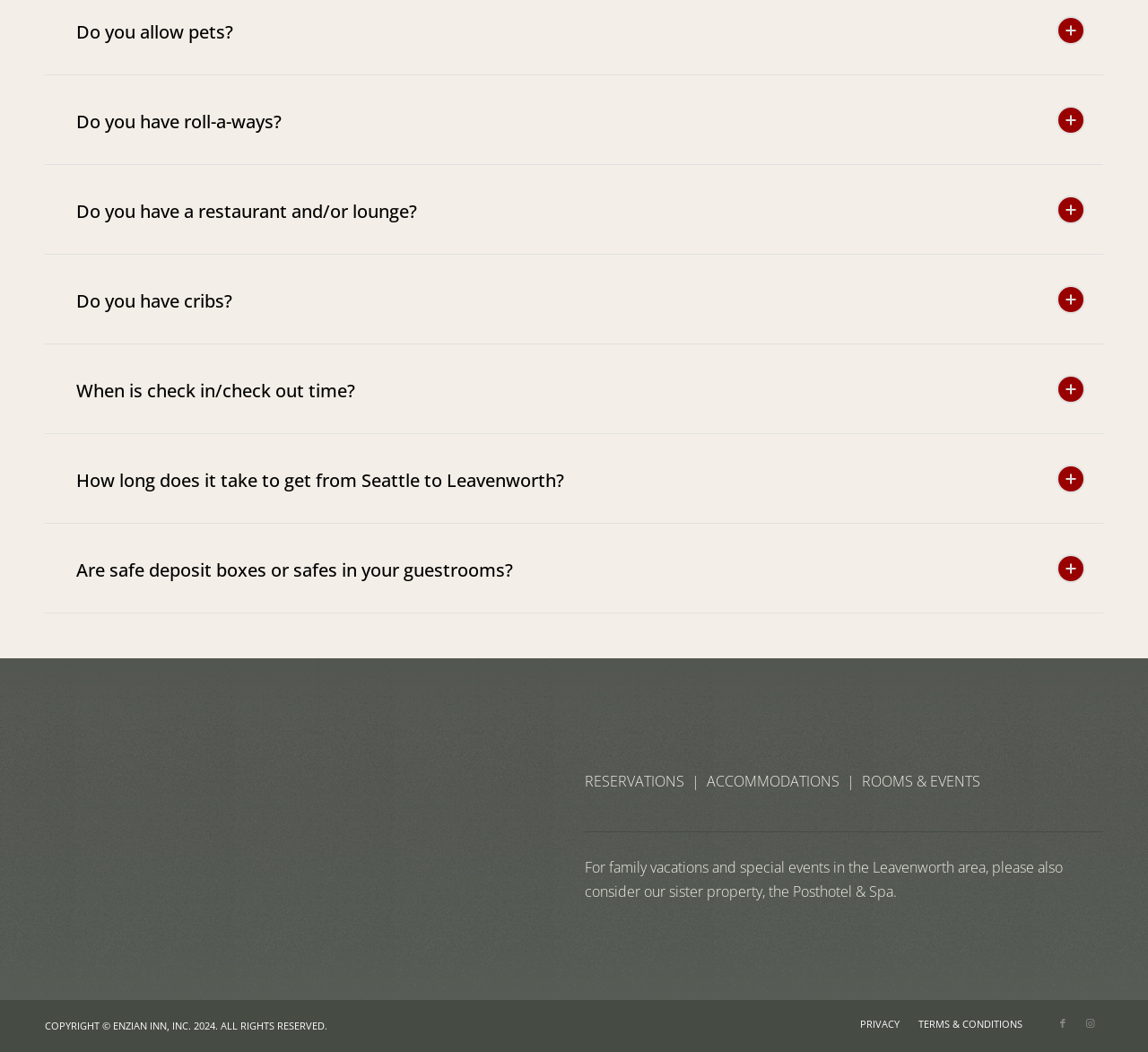Using details from the image, please answer the following question comprehensively:
What is the year of copyright for the Enzian Inn?

I found the year of copyright for the Enzian Inn by looking at the footer of the webpage, where it is listed as 'COPYRIGHT © ENZIAN INN, INC. 2024. ALL RIGHTS RESERVED'.